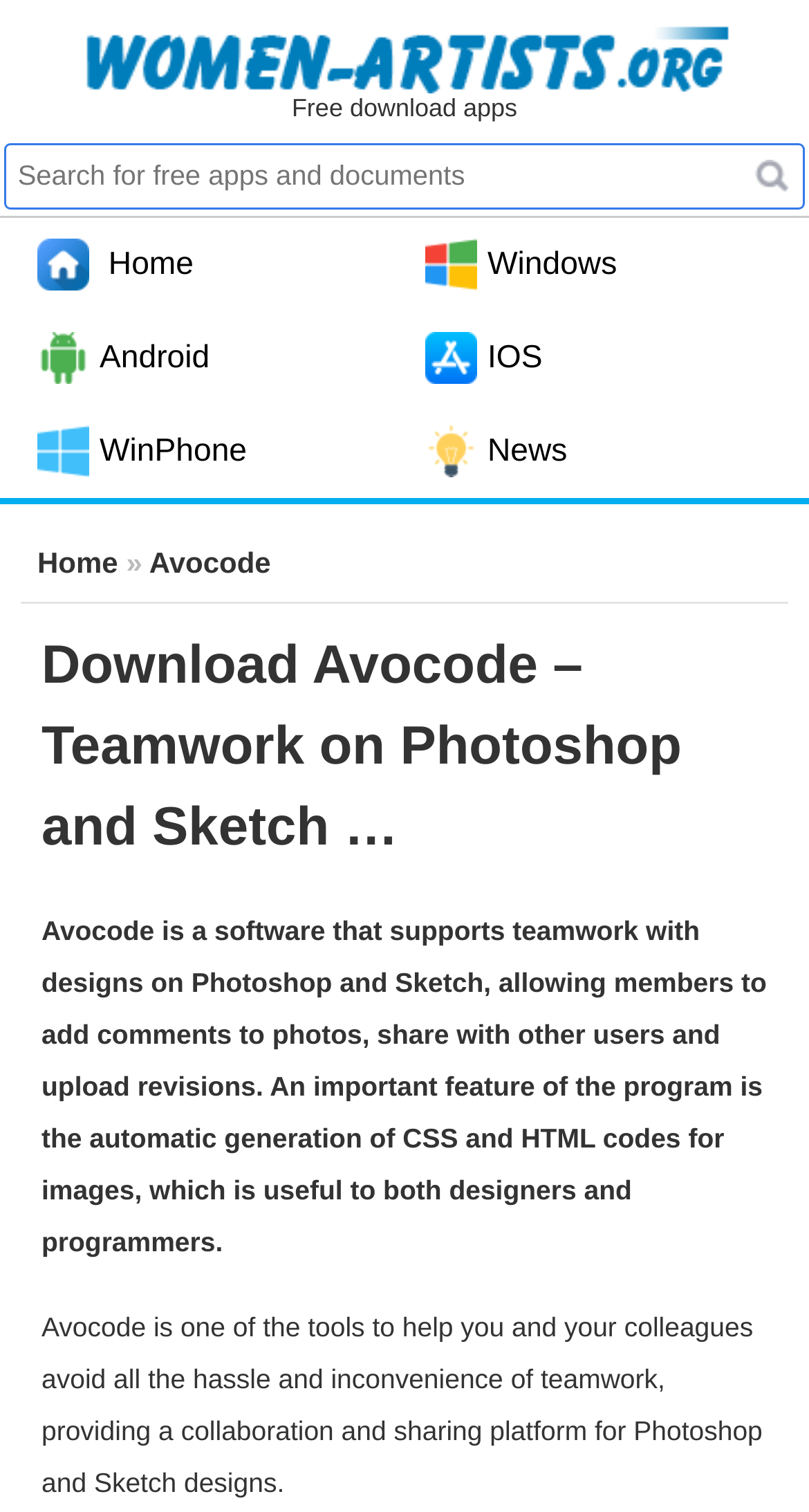What is the purpose of Avocode?
Please answer using one word or phrase, based on the screenshot.

Collaboration and sharing platform